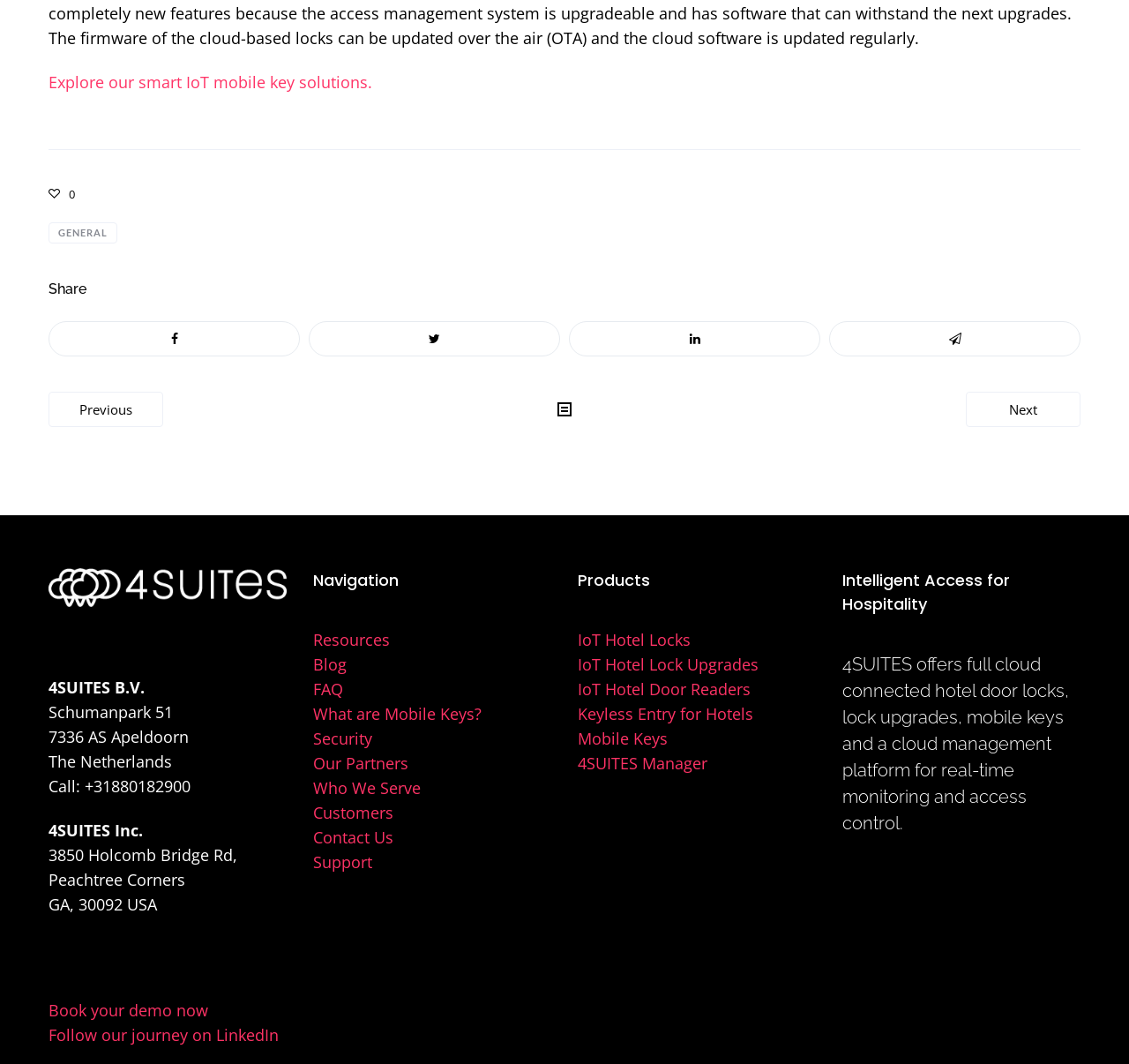Can you determine the bounding box coordinates of the area that needs to be clicked to fulfill the following instruction: "Book your demo now"?

[0.043, 0.939, 0.184, 0.959]